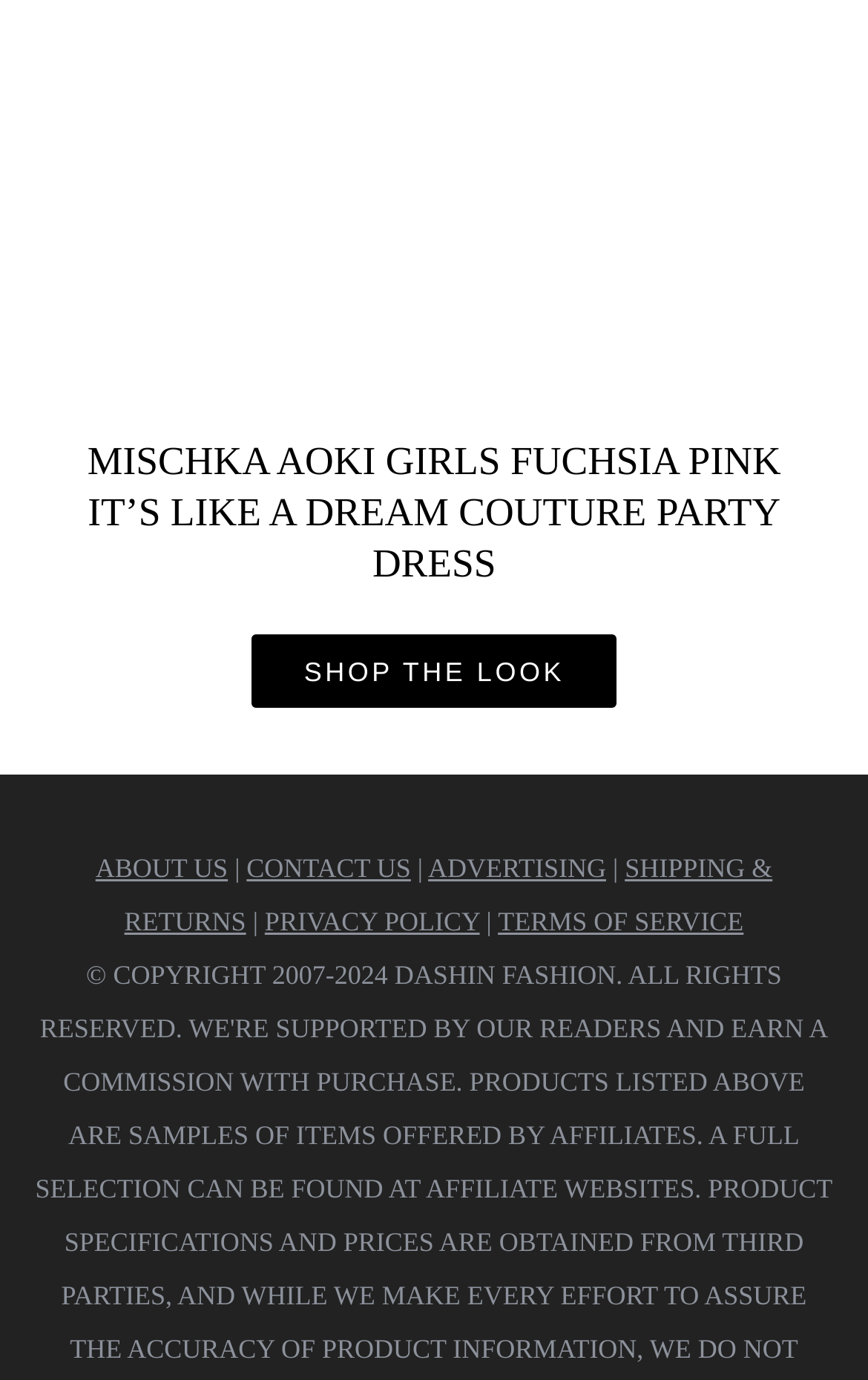Can you look at the image and give a comprehensive answer to the question:
How many links are there in the footer section?

I counted the number of link elements in the footer section, which are 'ABOUT US', 'CONTACT US', 'ADVERTISING', 'SHIPPING & RETURNS', 'PRIVACY POLICY', and 'TERMS OF SERVICE'.